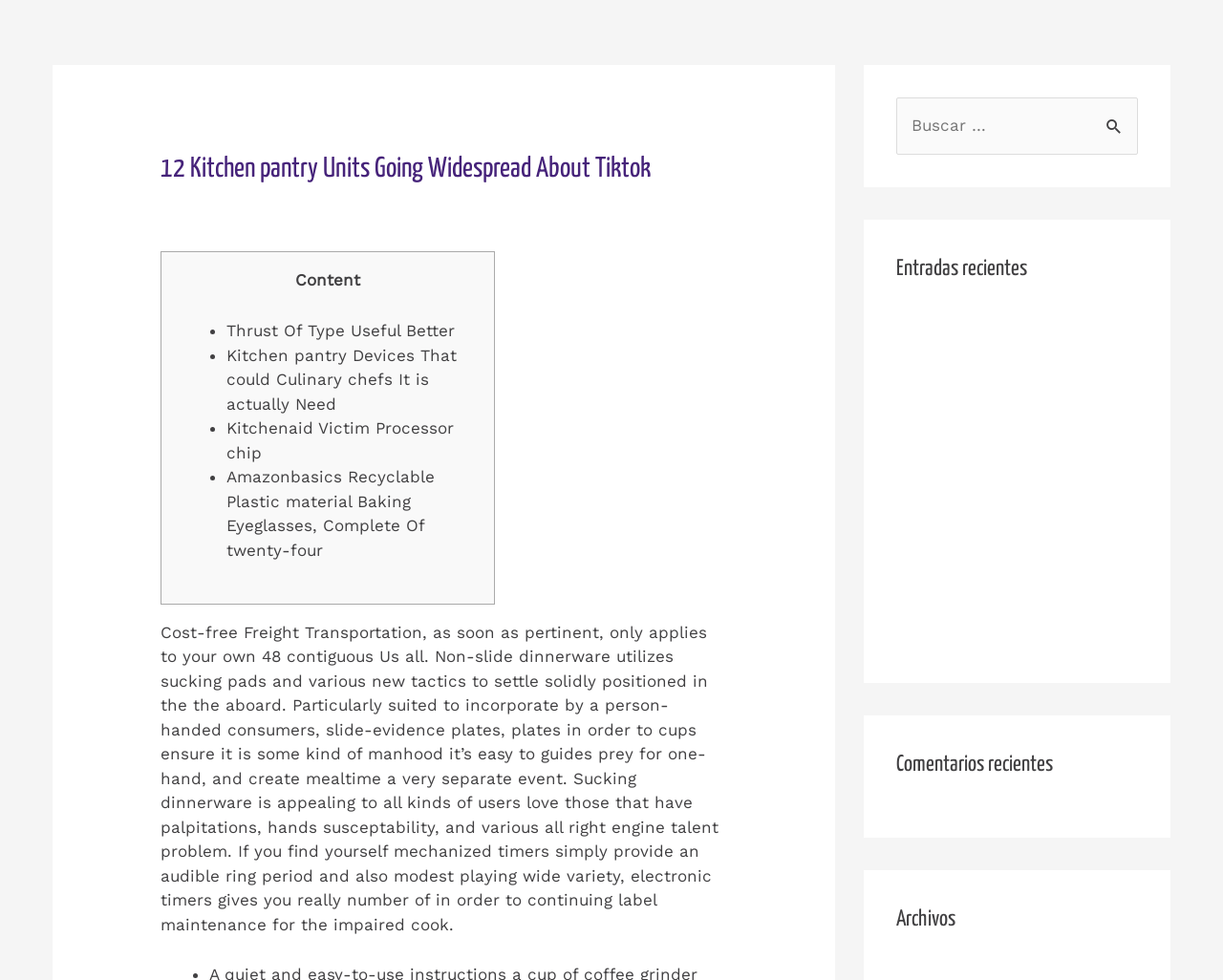Identify the bounding box coordinates of the element to click to follow this instruction: 'Browse recent entries'. Ensure the coordinates are four float values between 0 and 1, provided as [left, top, right, bottom].

[0.733, 0.257, 0.93, 0.292]